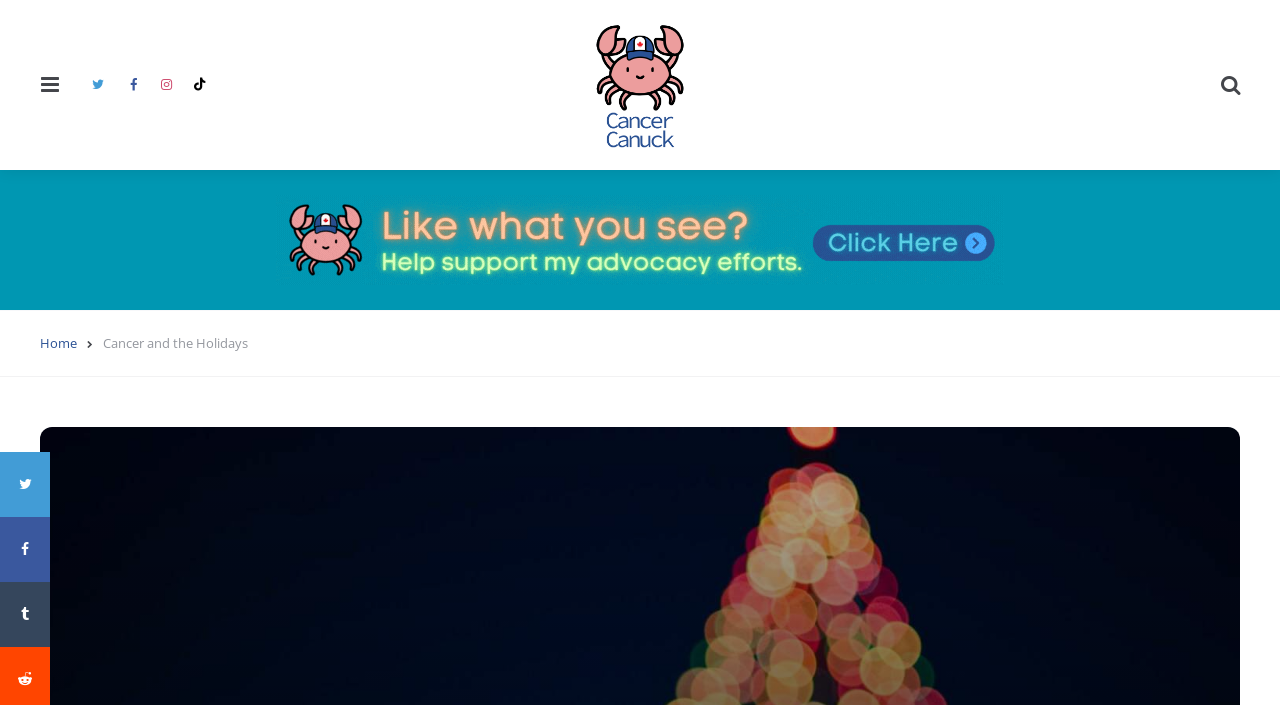What is the logo of CancerCanuck?
Answer with a single word or short phrase according to what you see in the image.

CancerCanuck